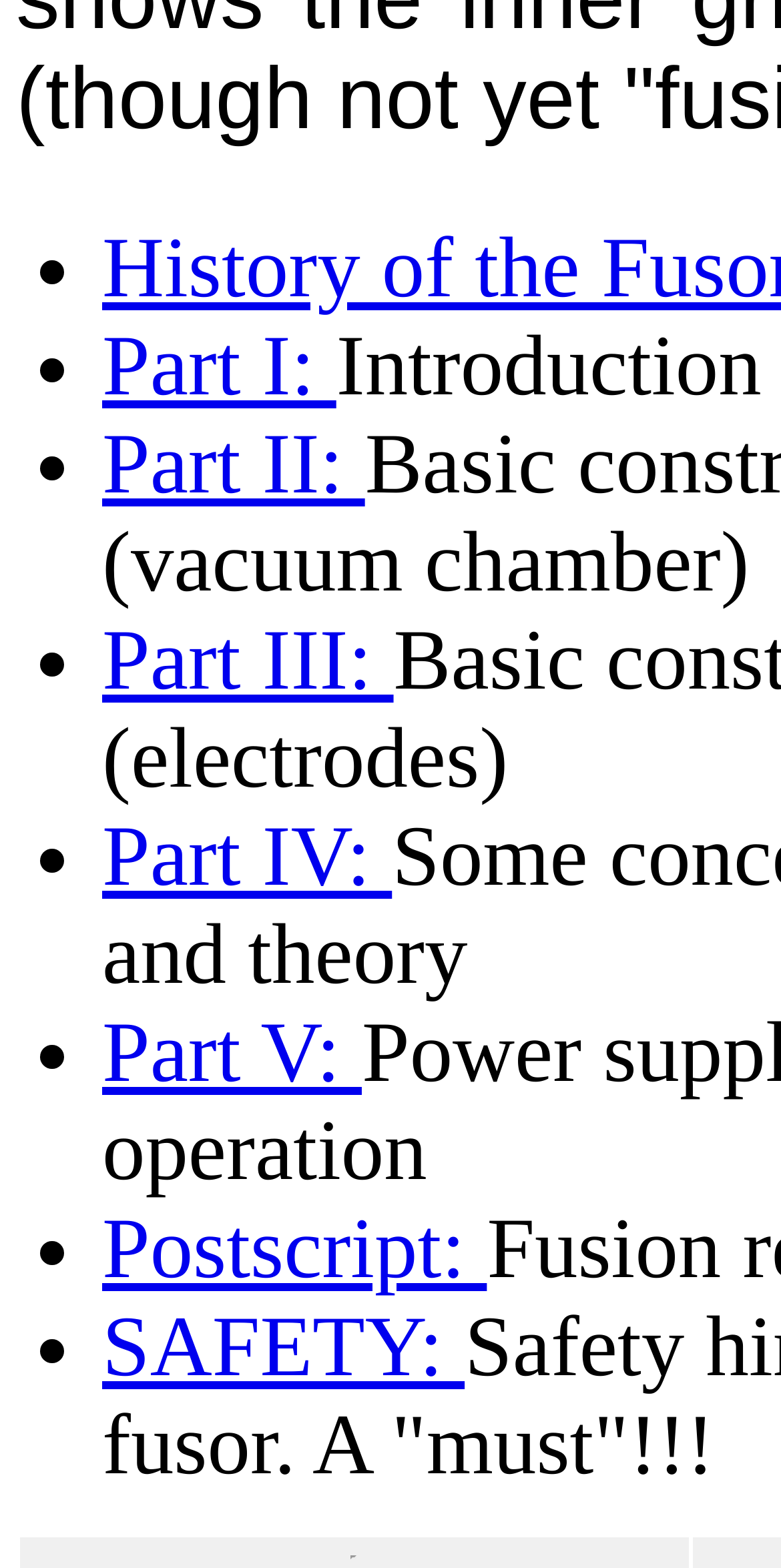Locate the bounding box coordinates of the UI element described by: "Part I:". Provide the coordinates as four float numbers between 0 and 1, formatted as [left, top, right, bottom].

[0.131, 0.204, 0.431, 0.264]